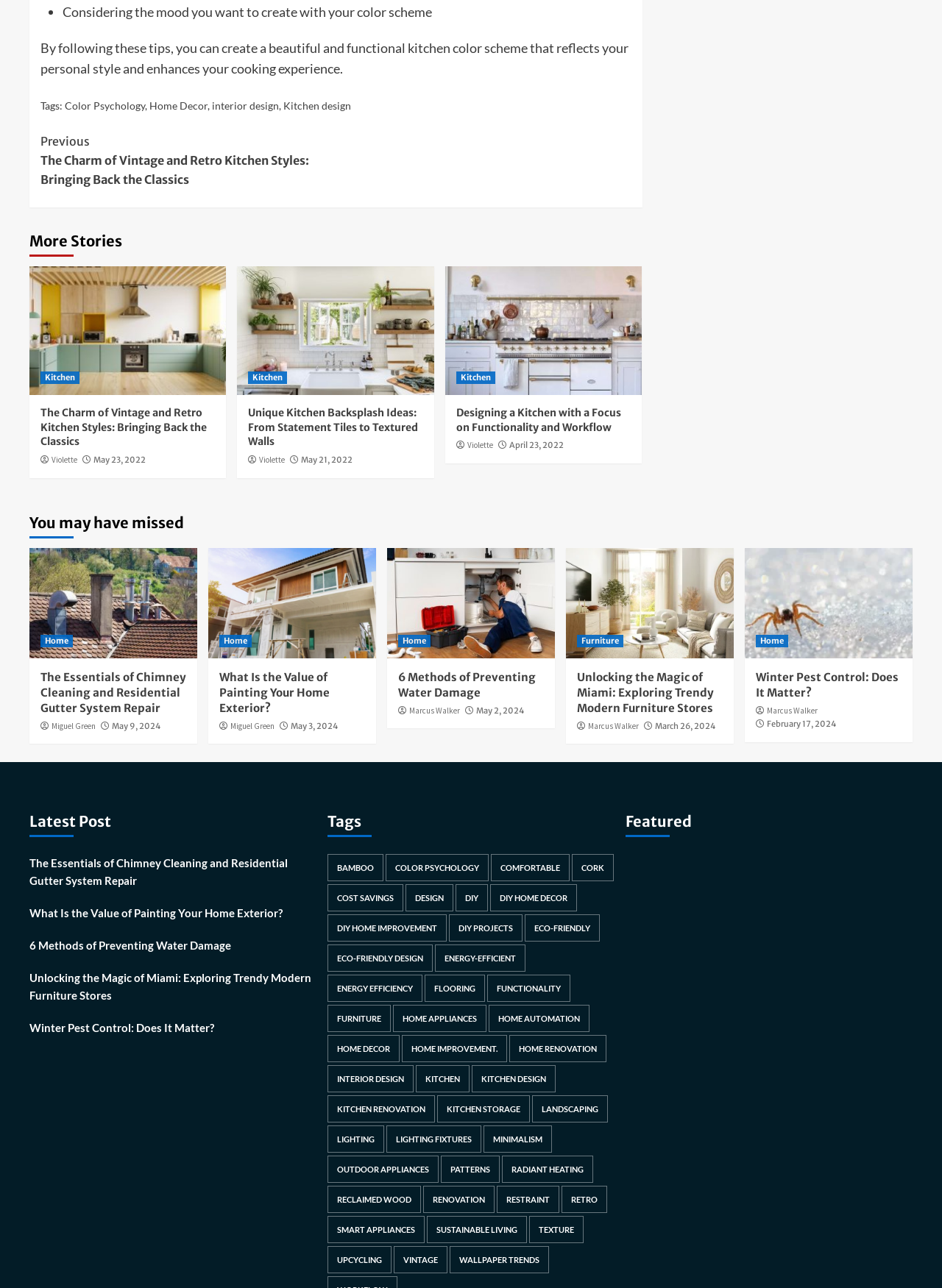How many tags are listed below the article title?
Based on the screenshot, answer the question with a single word or phrase.

4